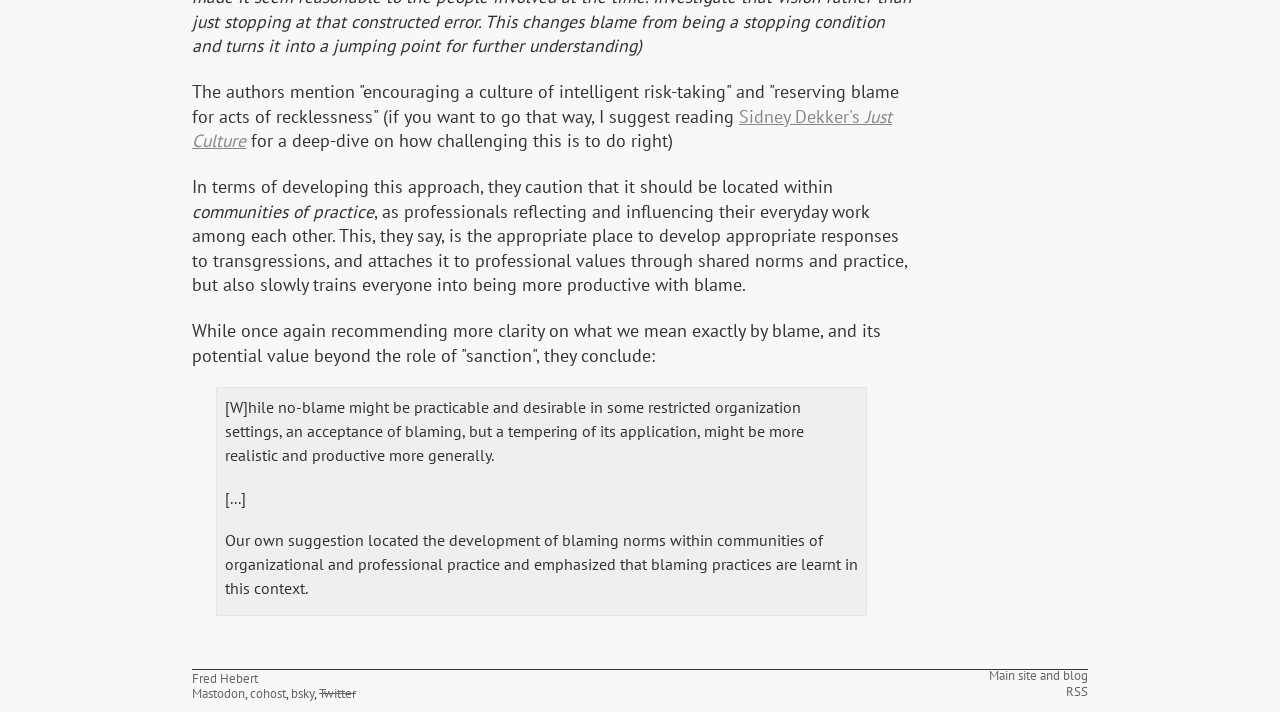Please identify the bounding box coordinates of the element's region that needs to be clicked to fulfill the following instruction: "read Sidney Dekker's Just Culture". The bounding box coordinates should consist of four float numbers between 0 and 1, i.e., [left, top, right, bottom].

[0.15, 0.147, 0.697, 0.214]